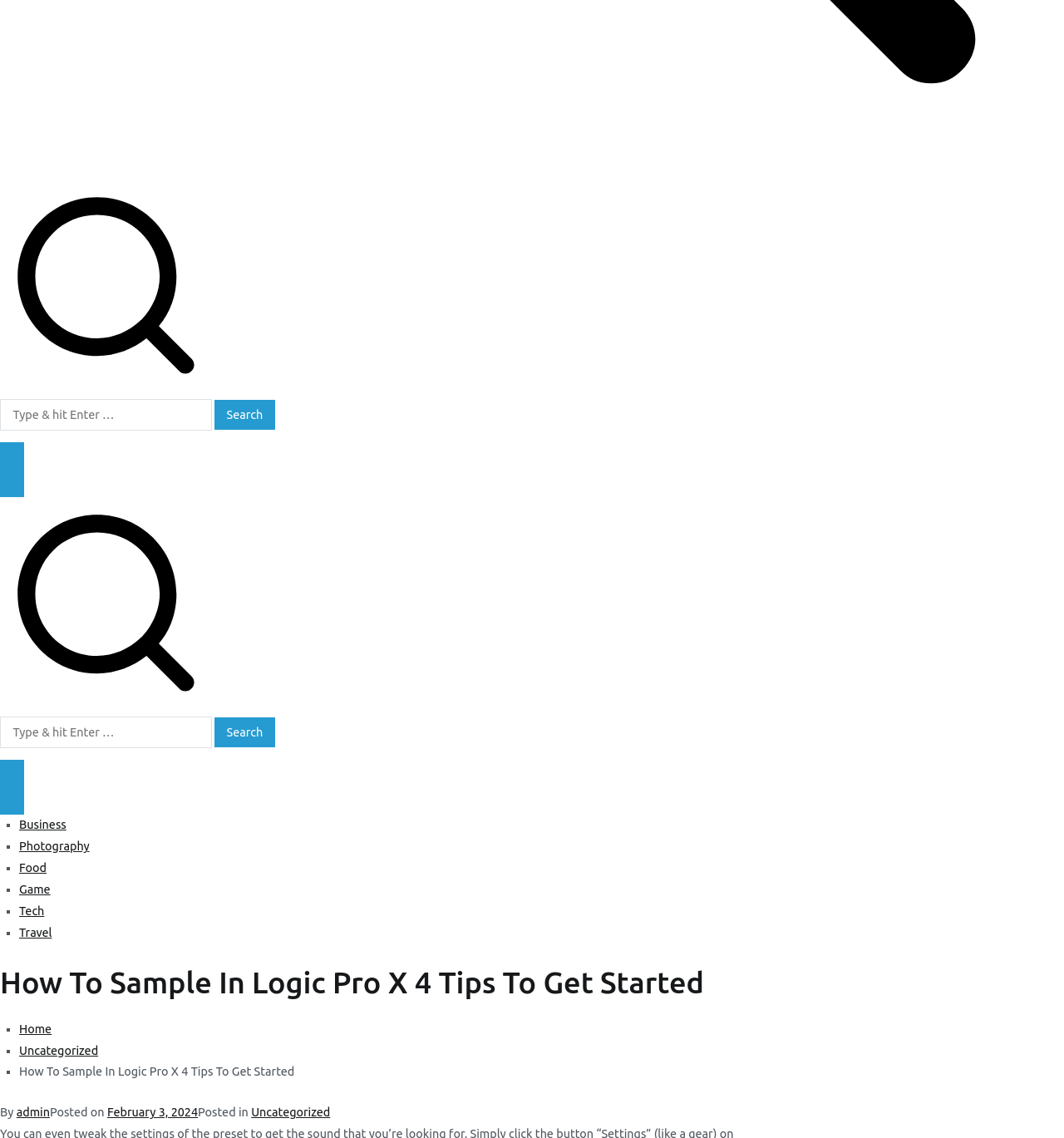Please identify the bounding box coordinates of the element that needs to be clicked to perform the following instruction: "Read the article about How To Sample In Logic Pro X".

[0.0, 0.846, 1.0, 0.881]